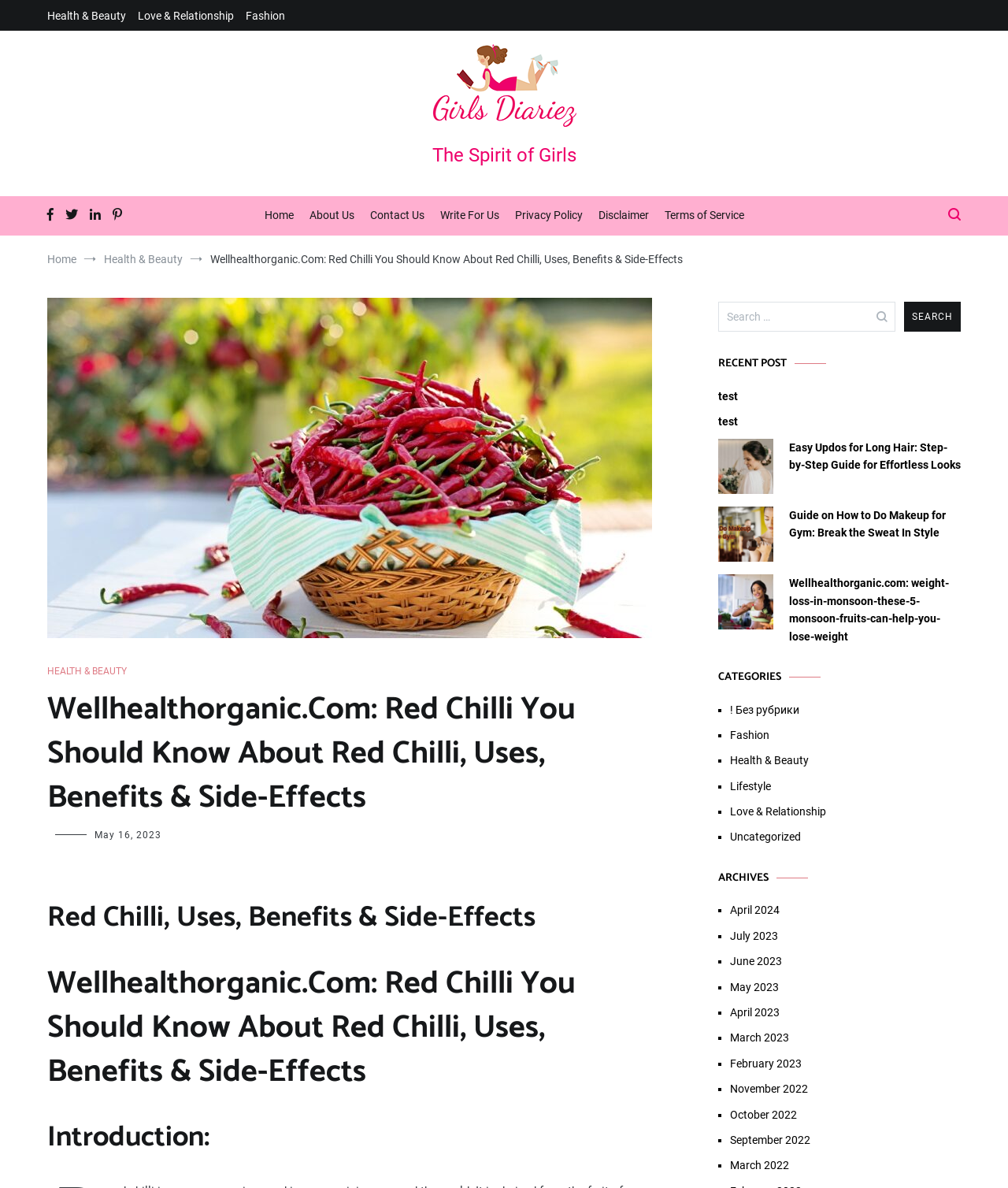Can you give a detailed response to the following question using the information from the image? How many social media links are there in the top navigation bar?

I looked at the top navigation bar and found four social media links, represented by icons, namely '', '', '', and ''.